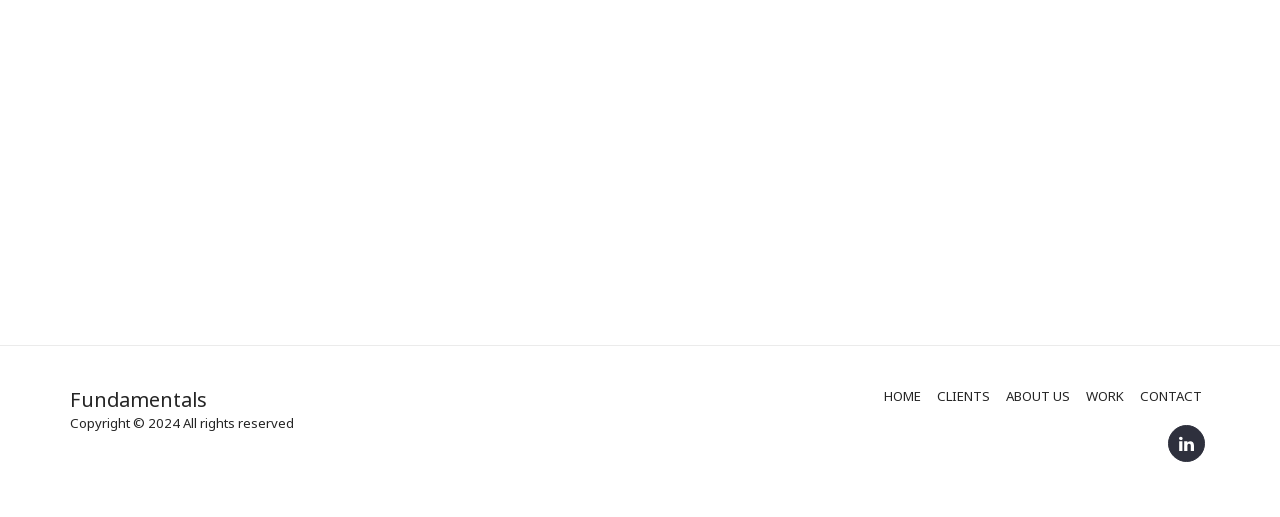Determine the bounding box coordinates for the UI element described. Format the coordinates as (top-left x, top-left y, bottom-right x, bottom-right y) and ensure all values are between 0 and 1. Element description: name="contact_email" placeholder="Email address"

[0.512, 0.218, 0.945, 0.315]